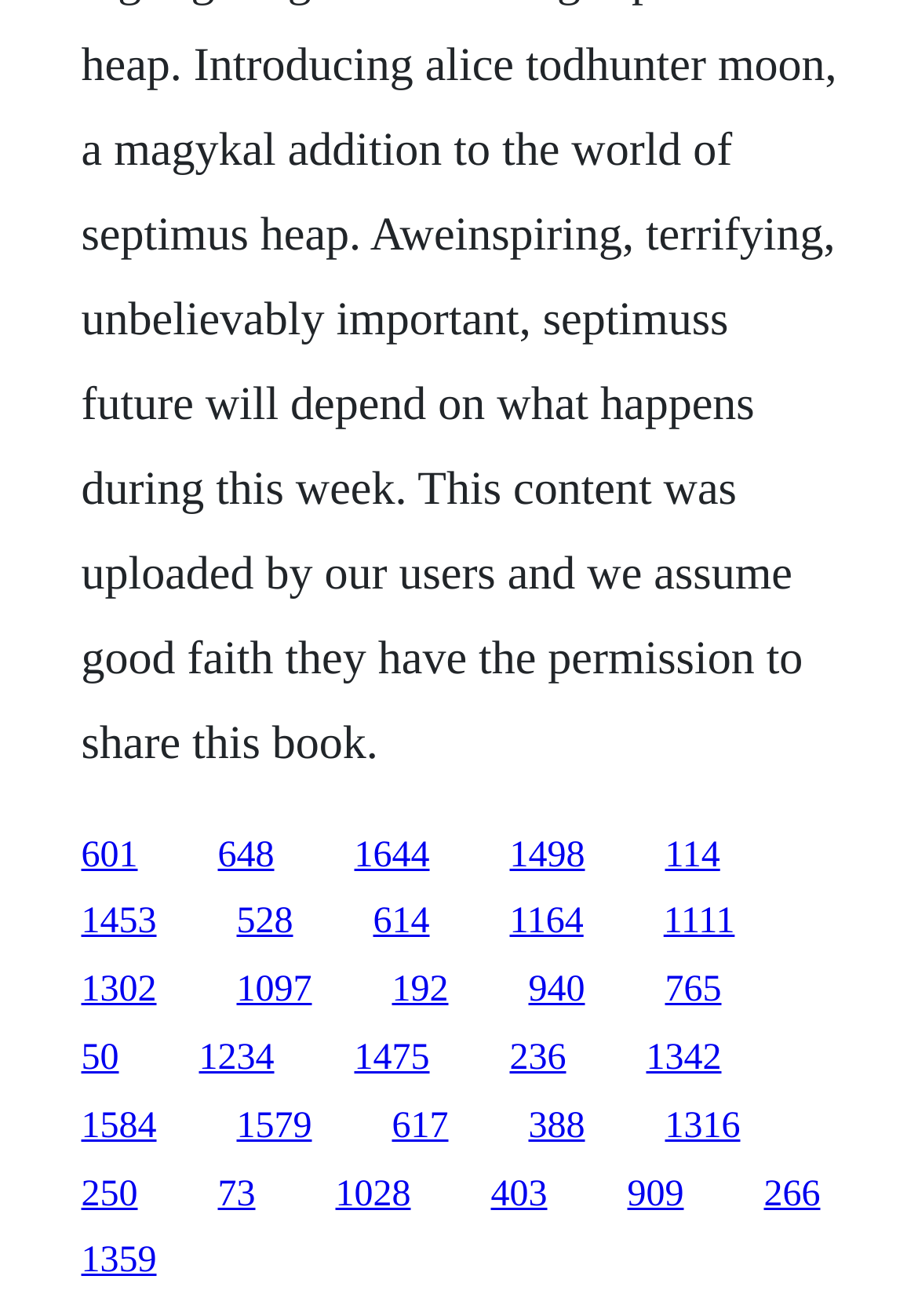Please identify the bounding box coordinates of the element that needs to be clicked to execute the following command: "access the fifth link". Provide the bounding box using four float numbers between 0 and 1, formatted as [left, top, right, bottom].

[0.576, 0.737, 0.637, 0.768]